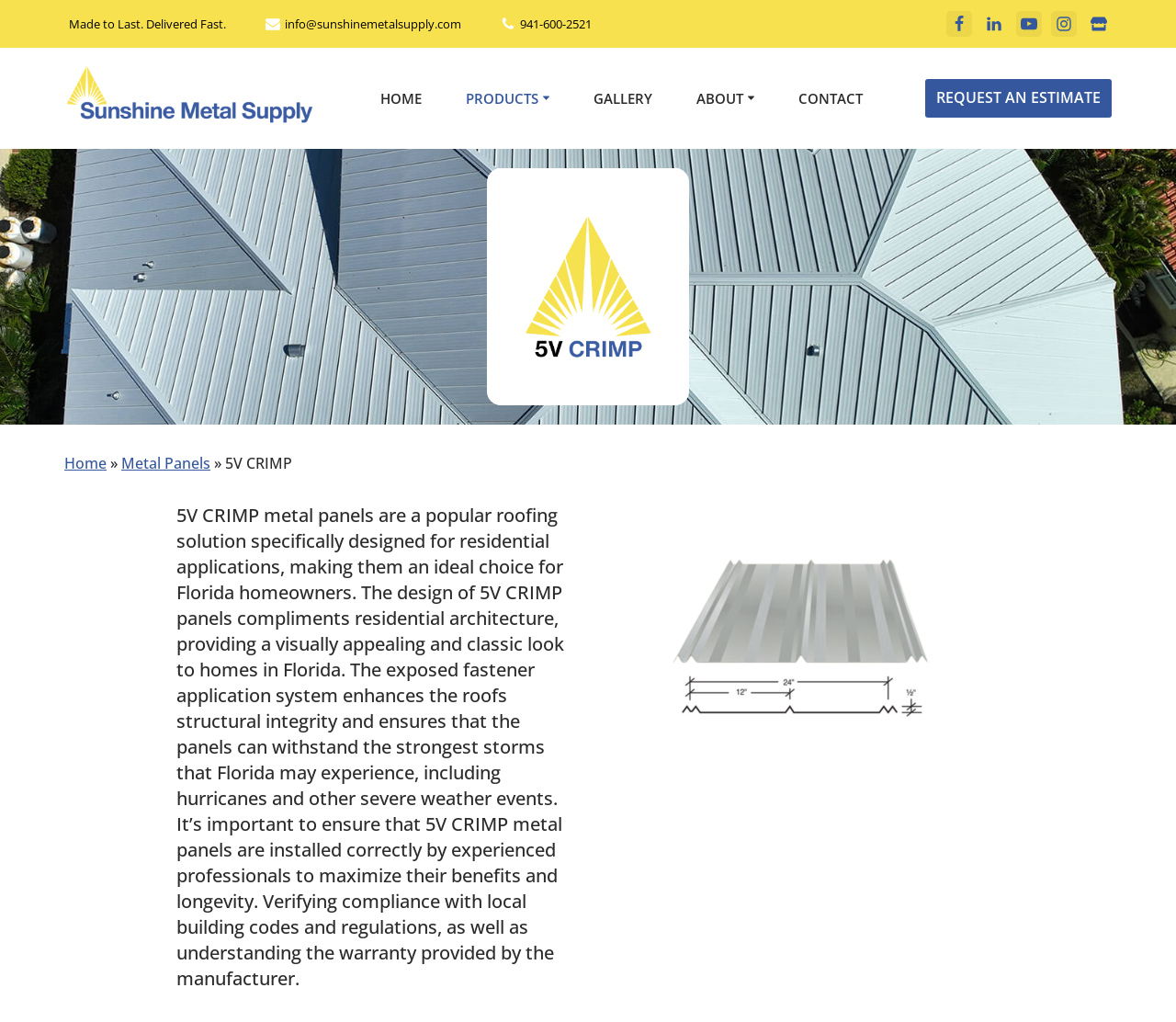What is the primary menu item that comes after 'HOME'?
Provide a thorough and detailed answer to the question.

I found the primary menu items by looking at the navigation menu at the top of the webpage. The menu items are listed horizontally, and 'PRODUCTS' is the second item, coming after 'HOME'.